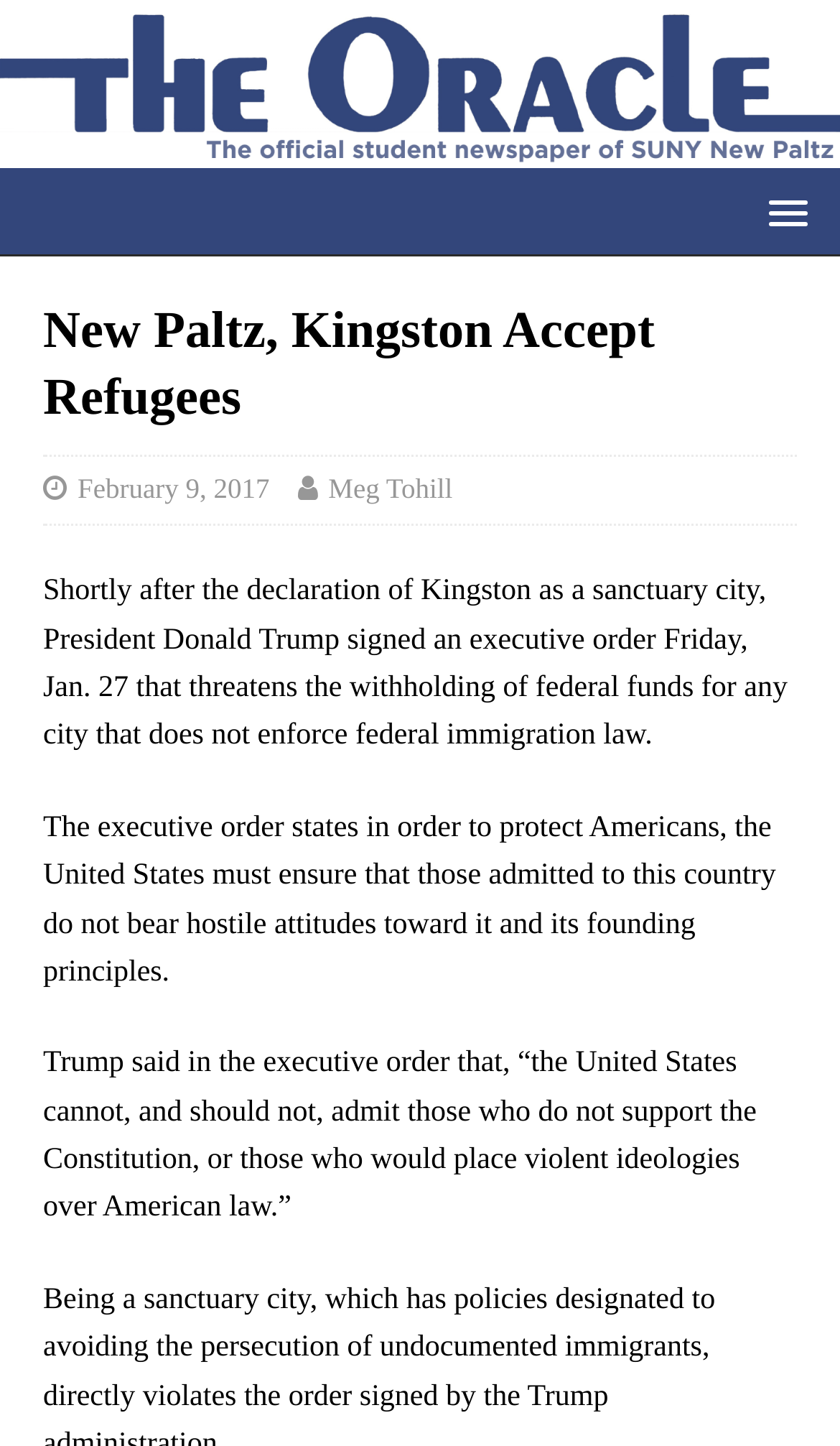Please provide a brief answer to the following inquiry using a single word or phrase:
What is the topic of the article?

Sanctuary city